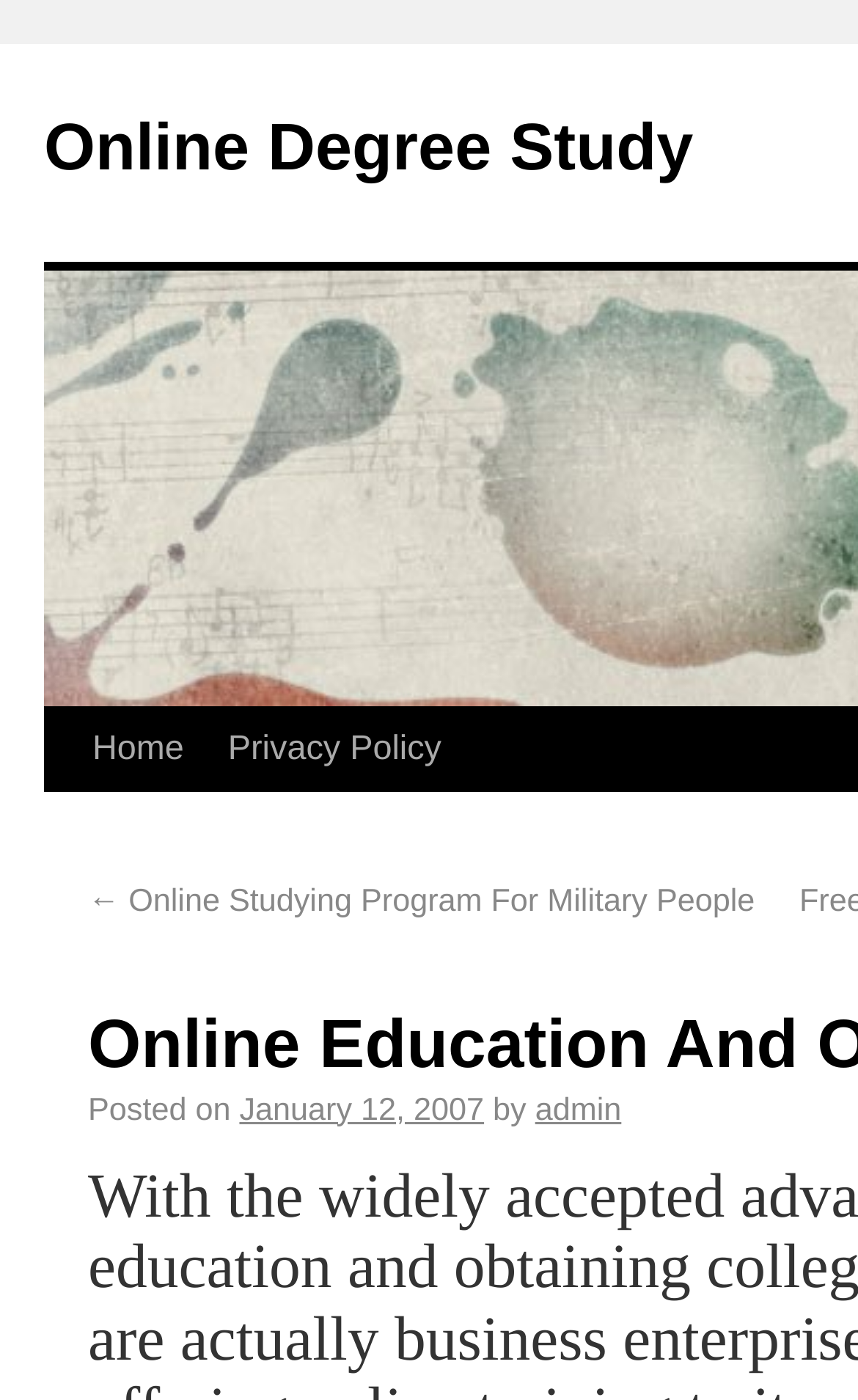What is the name of the online studying program?
Please give a detailed answer to the question using the information shown in the image.

I found the answer by looking at the link with the text '← Online Studying Program For Military People' which is located at the coordinates [0.103, 0.632, 0.88, 0.657]. This link is likely to be a program name since it has an arrow pointing to the left, indicating a previous or related page.